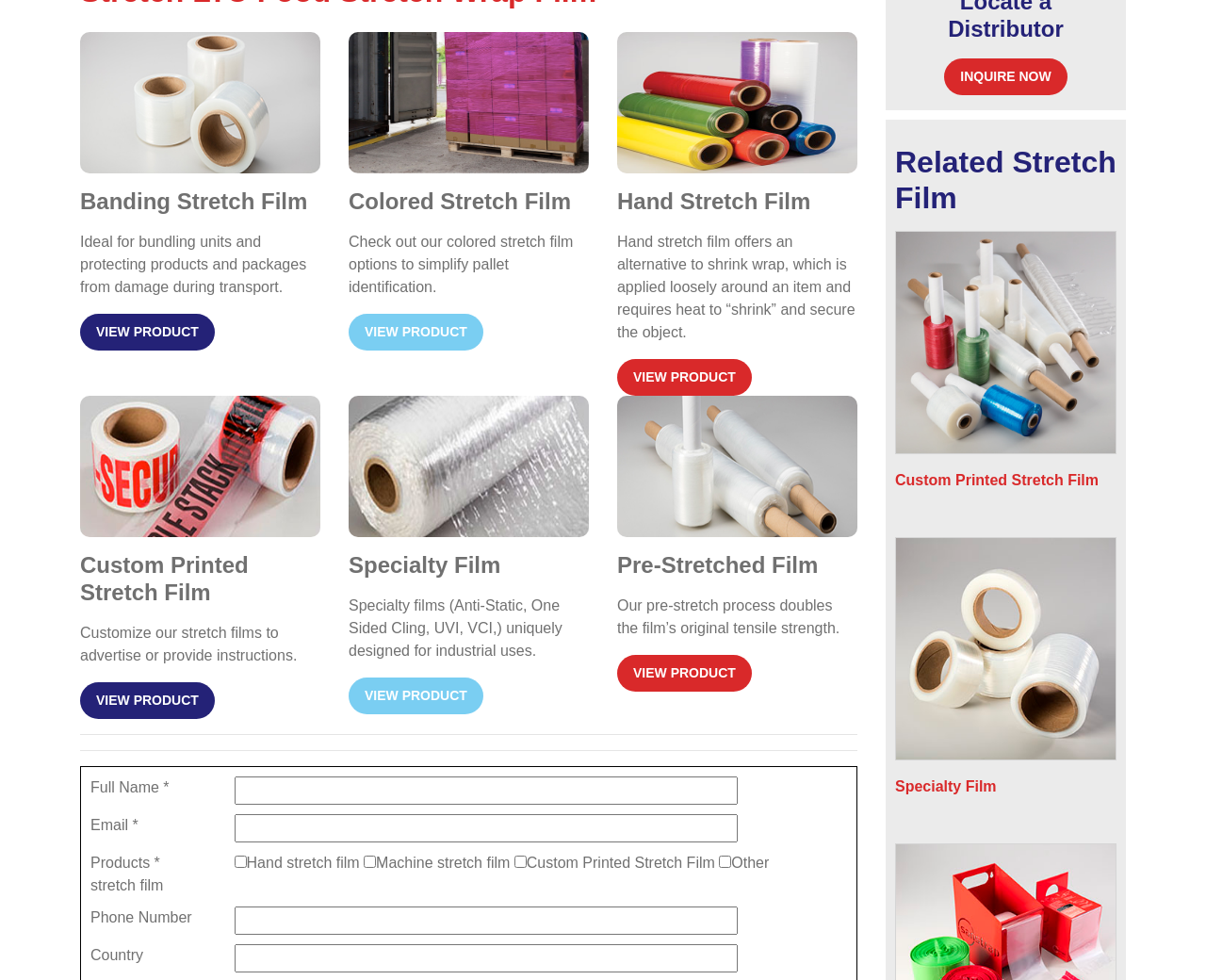Based on the element description: "View Product", identify the bounding box coordinates for this UI element. The coordinates must be four float numbers between 0 and 1, listed as [left, top, right, bottom].

[0.512, 0.668, 0.623, 0.706]